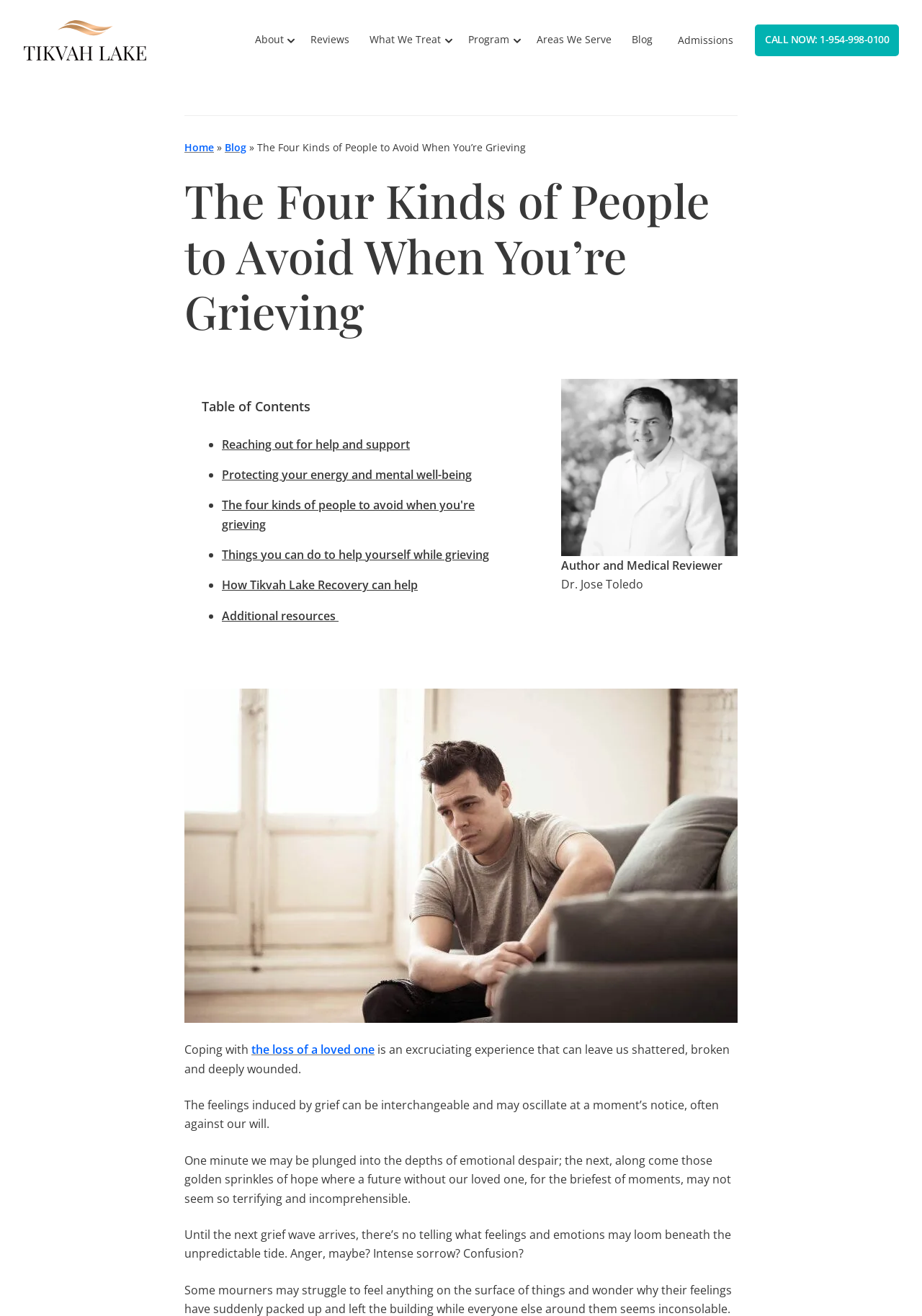Please specify the bounding box coordinates of the region to click in order to perform the following instruction: "Click on the 'Reviews' link".

[0.326, 0.019, 0.39, 0.043]